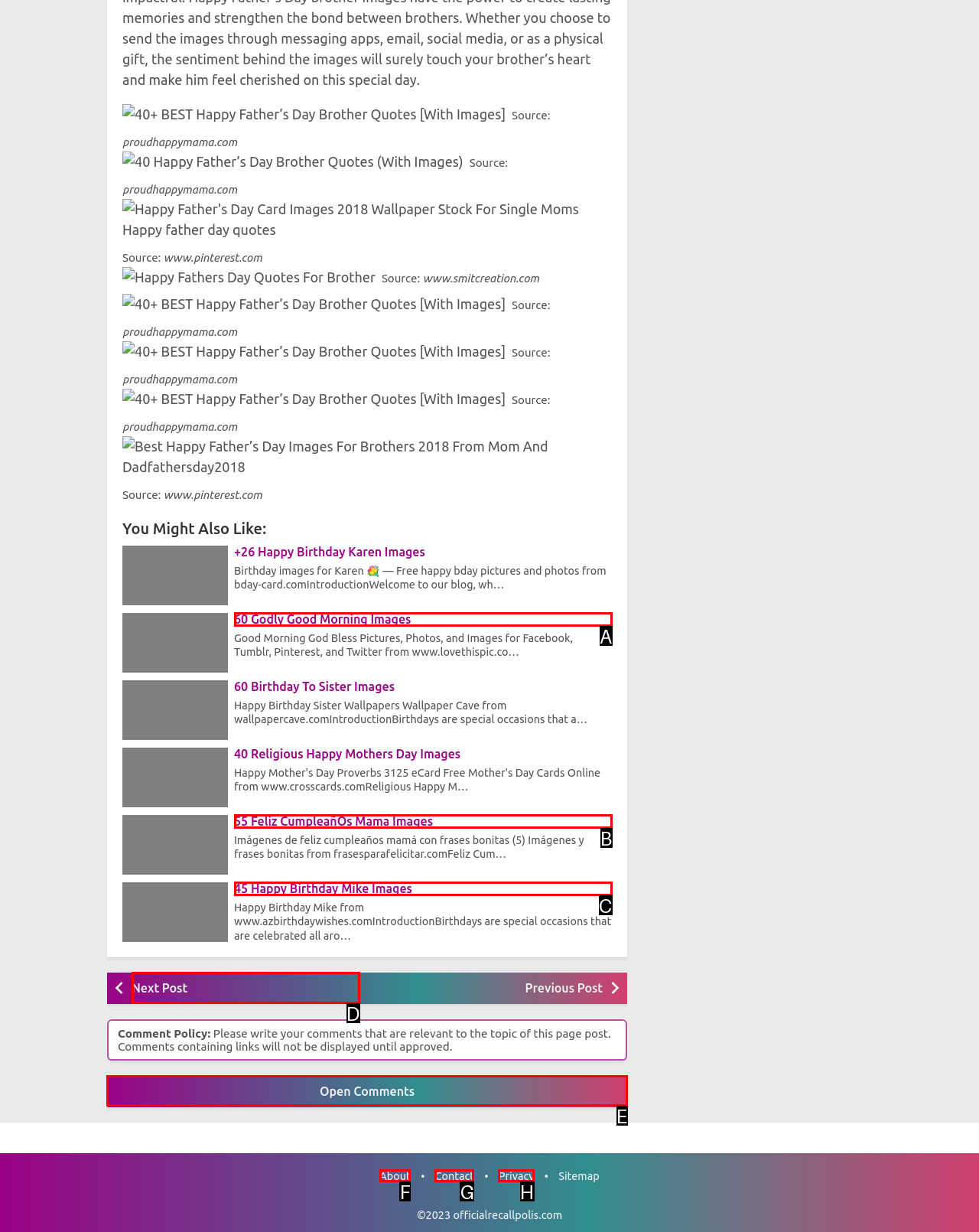Specify which UI element should be clicked to accomplish the task: Browse the 'POPULAR POSTS' section. Answer with the letter of the correct choice.

None